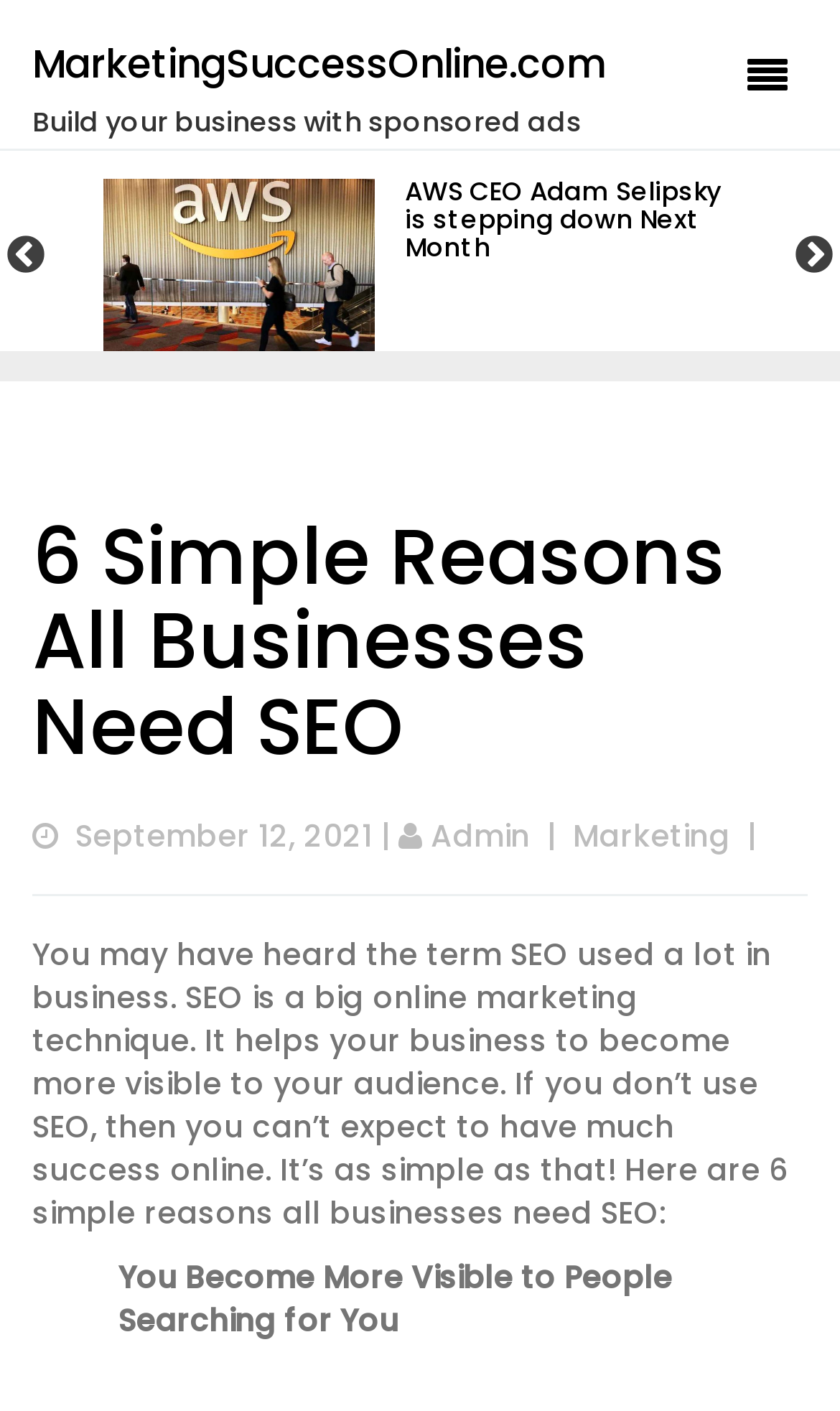Answer the question using only a single word or phrase: 
What is the topic of the article?

SEO